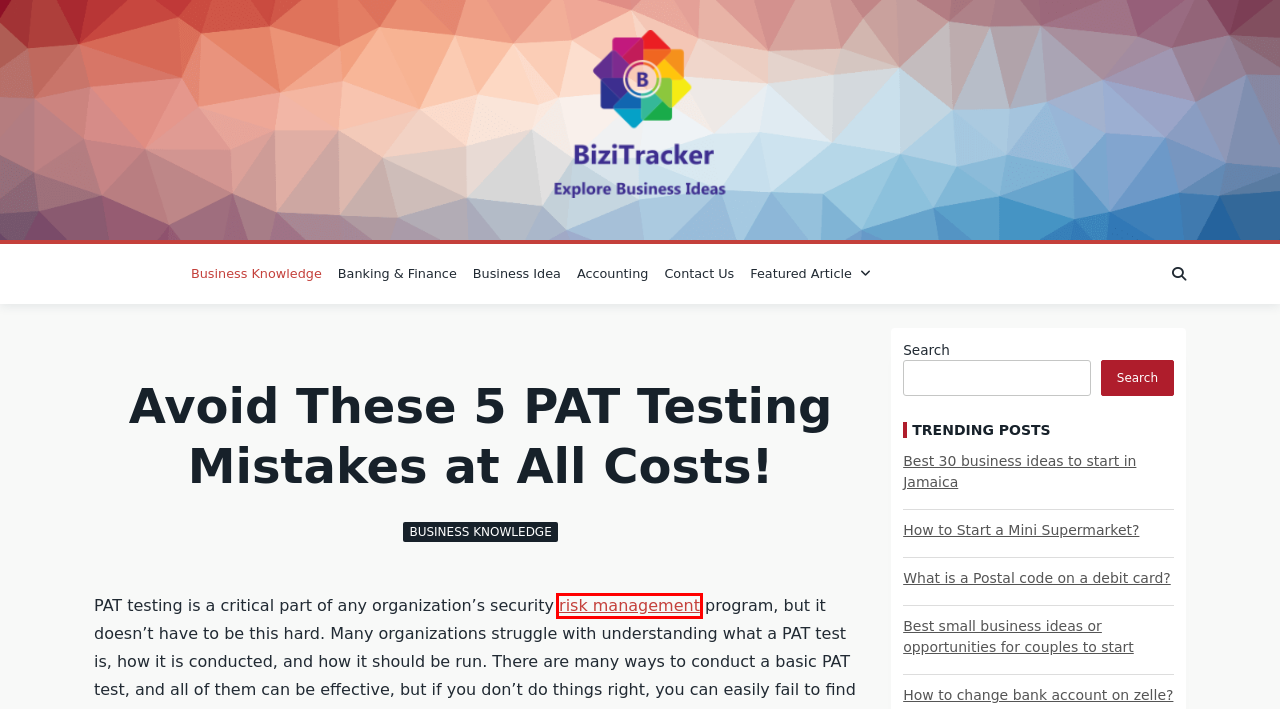Examine the screenshot of the webpage, which has a red bounding box around a UI element. Select the webpage description that best fits the new webpage after the element inside the red bounding box is clicked. Here are the choices:
A. Best small business ideas or opportunities for couples
B. How to change bank account on zelle?(Change In Few Steps)
C. What is a postal code on debit card - bizitracker.com
D. How to Start a Mini Supermarket? - Bizitracker
E. 5 step risk management process(Best step by step guide)
F. Top 30 successful business ideas to start in Jamaica
G. Bizitracker - Your Knowledge Is Our Success
H. Accounting - Bizitracker

E